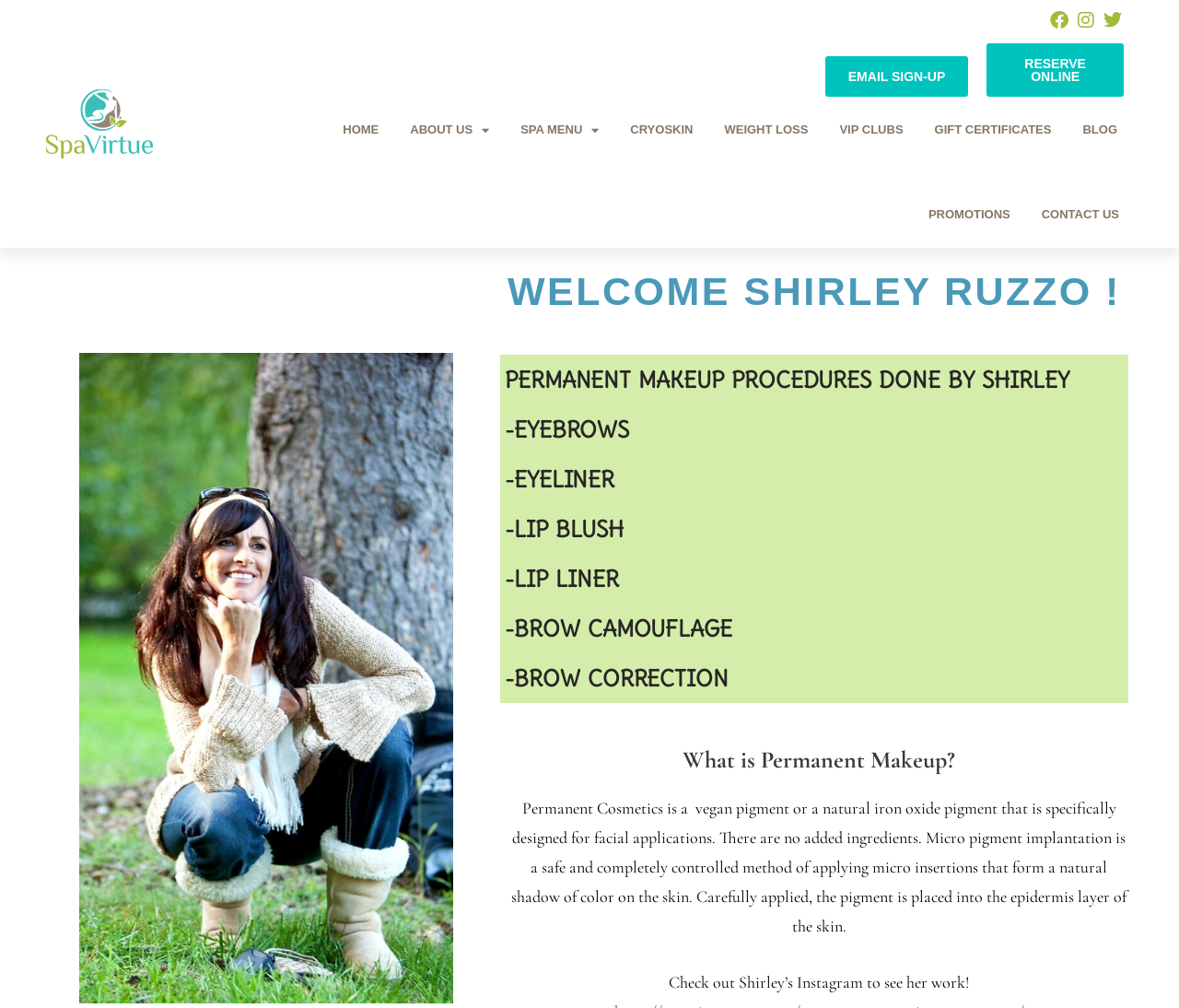Highlight the bounding box coordinates of the region I should click on to meet the following instruction: "View 'CONTACT US' page".

[0.872, 0.171, 0.961, 0.255]